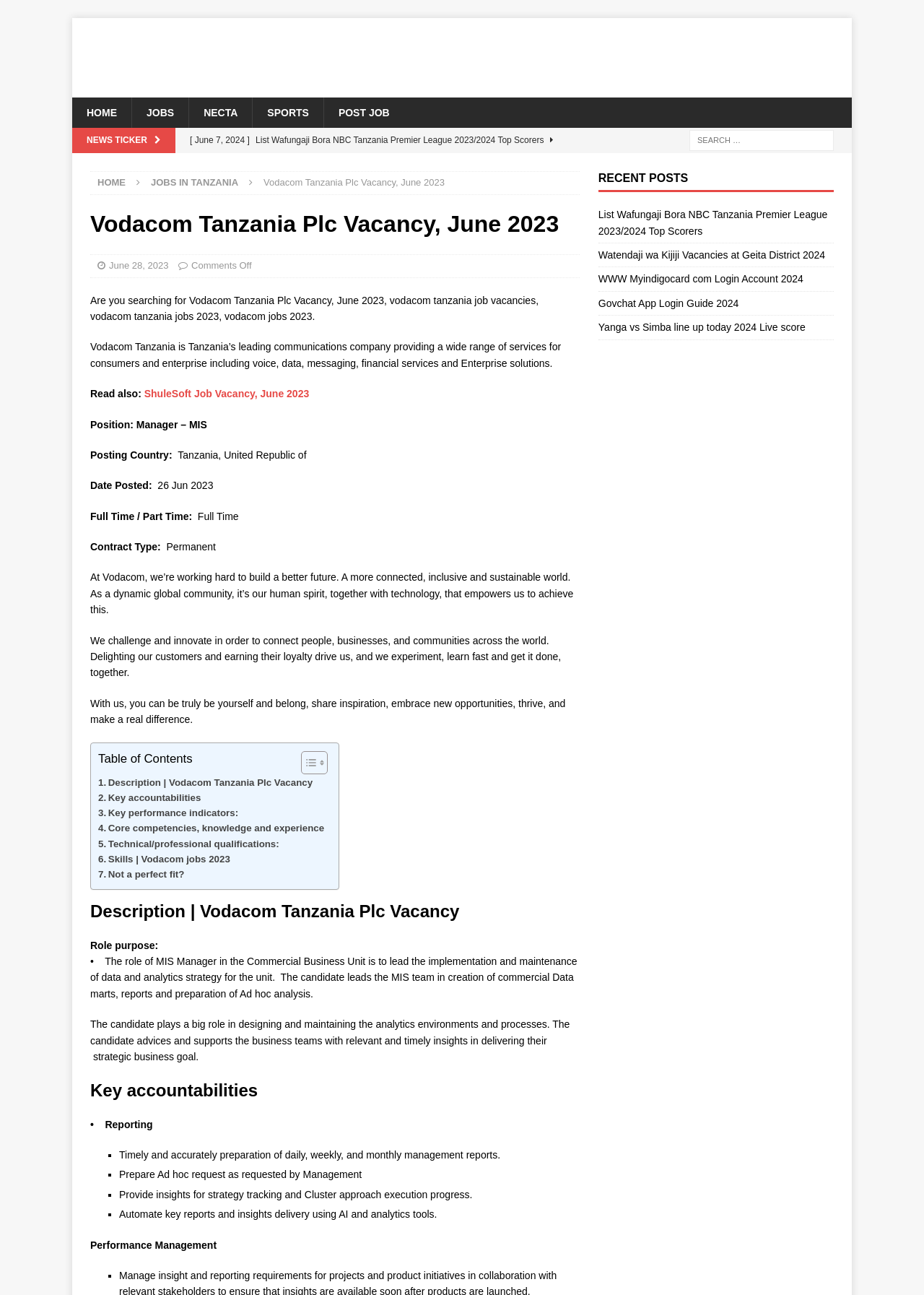What is the position being offered?
Based on the image, give a one-word or short phrase answer.

Manager - MIS